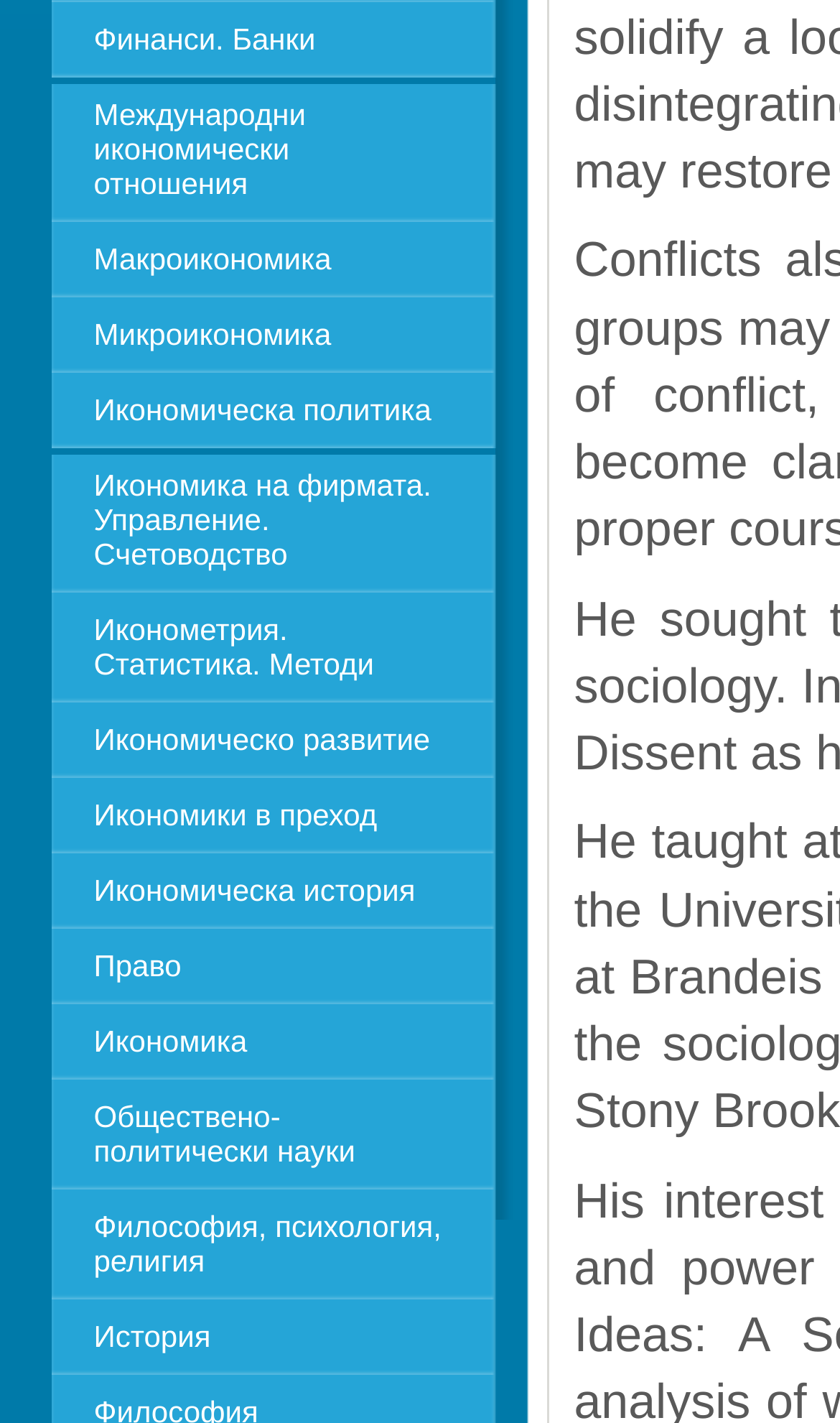How many links are on the webpage?
Give a single word or phrase answer based on the content of the image.

12